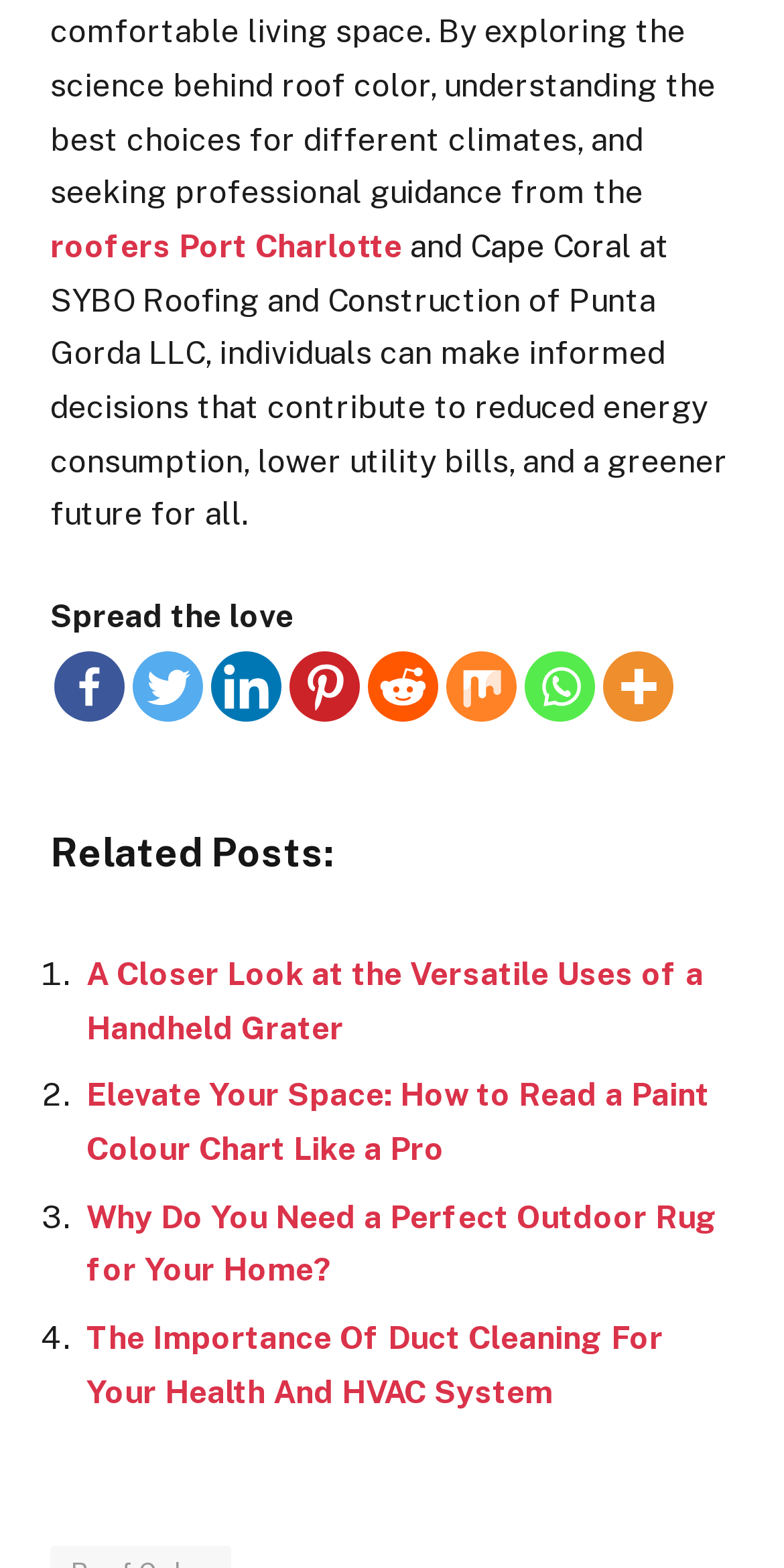How many related posts are listed? Refer to the image and provide a one-word or short phrase answer.

4